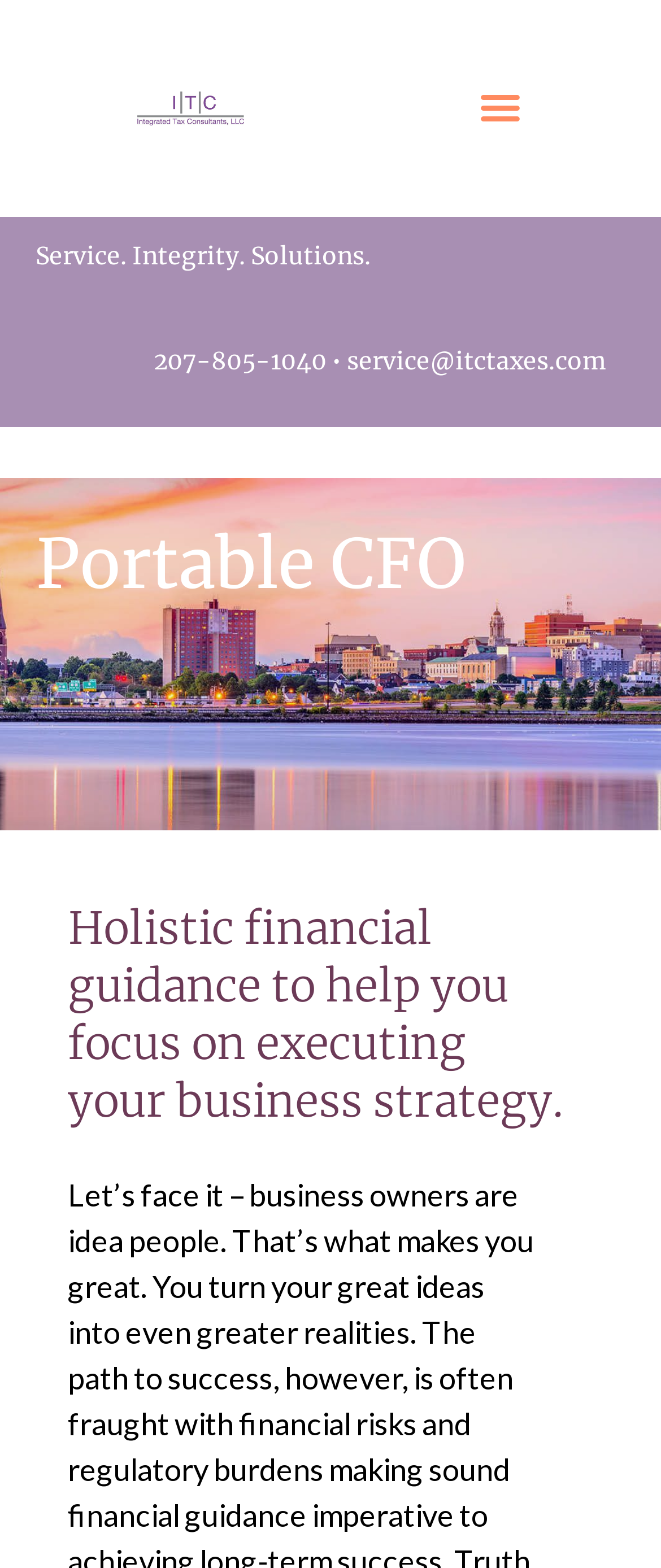Please determine the bounding box coordinates for the element with the description: "207-805-1040".

[0.233, 0.221, 0.494, 0.24]